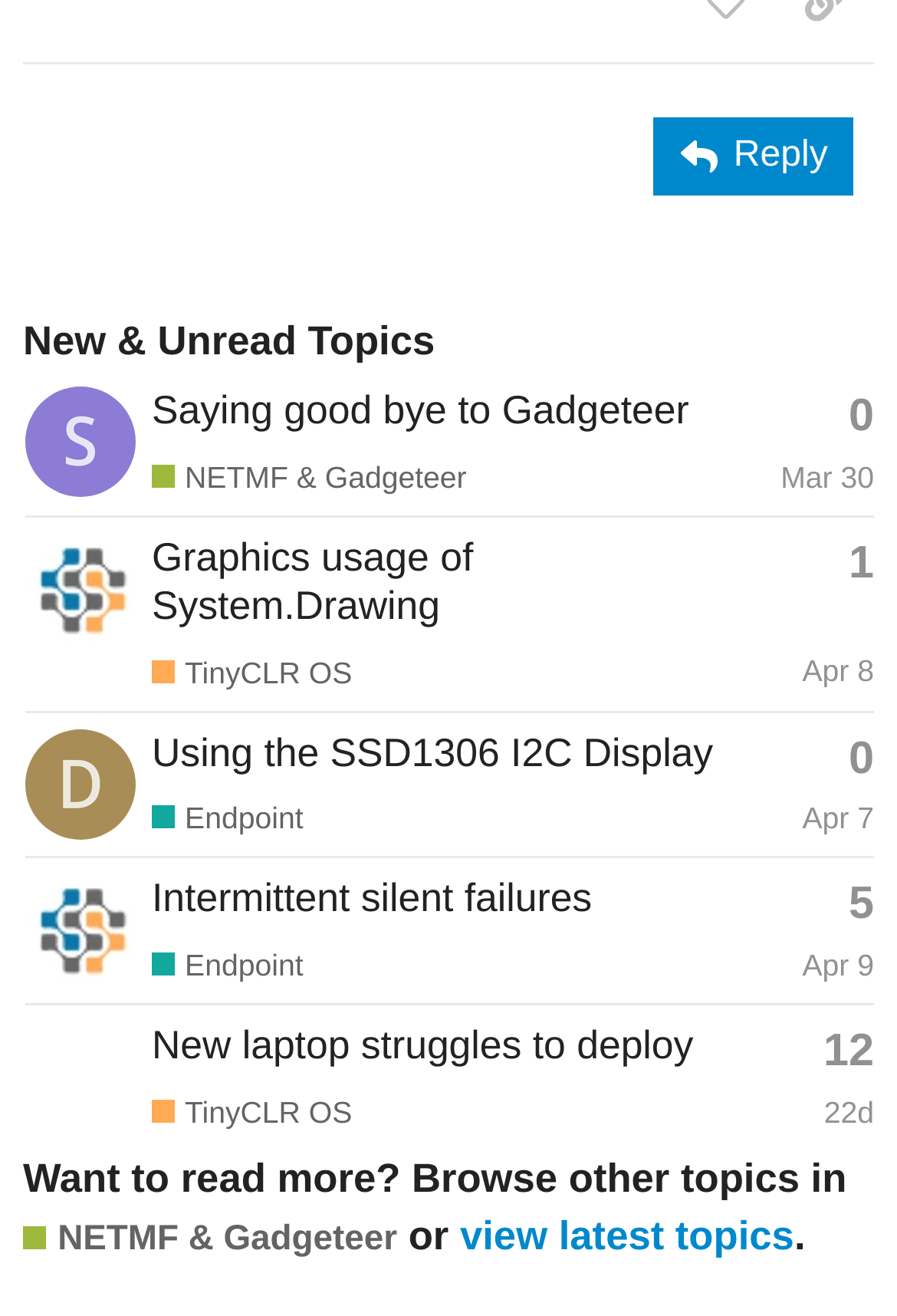Determine the bounding box coordinates of the clickable area required to perform the following instruction: "View the topic 'Saying good bye to Gadgeteer'". The coordinates should be represented as four float numbers between 0 and 1: [left, top, right, bottom].

[0.169, 0.294, 0.768, 0.329]